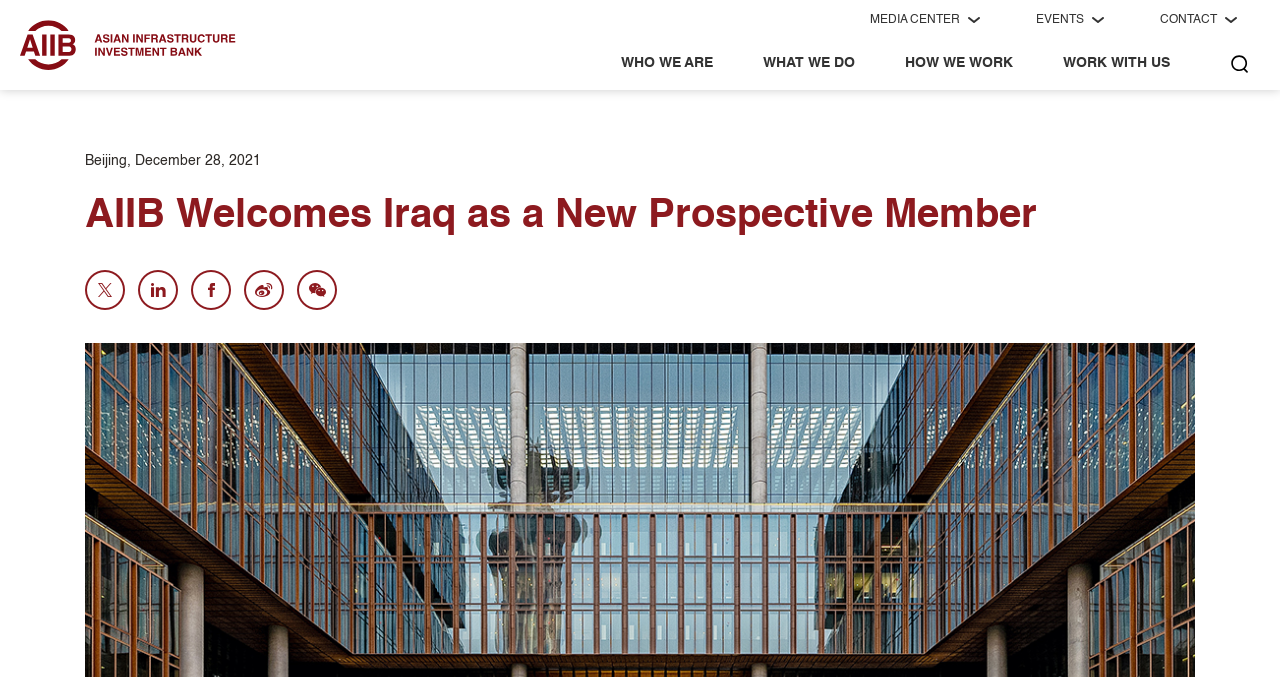With reference to the screenshot, provide a detailed response to the question below:
How many links are there in the top navigation bar?

I counted the number of link elements in the top navigation bar, which are 'MEDIA CENTER', 'EVENTS', 'CONTACT', 'WHO WE ARE', and 'WHAT WE DO', and found that there are 5 links in total.